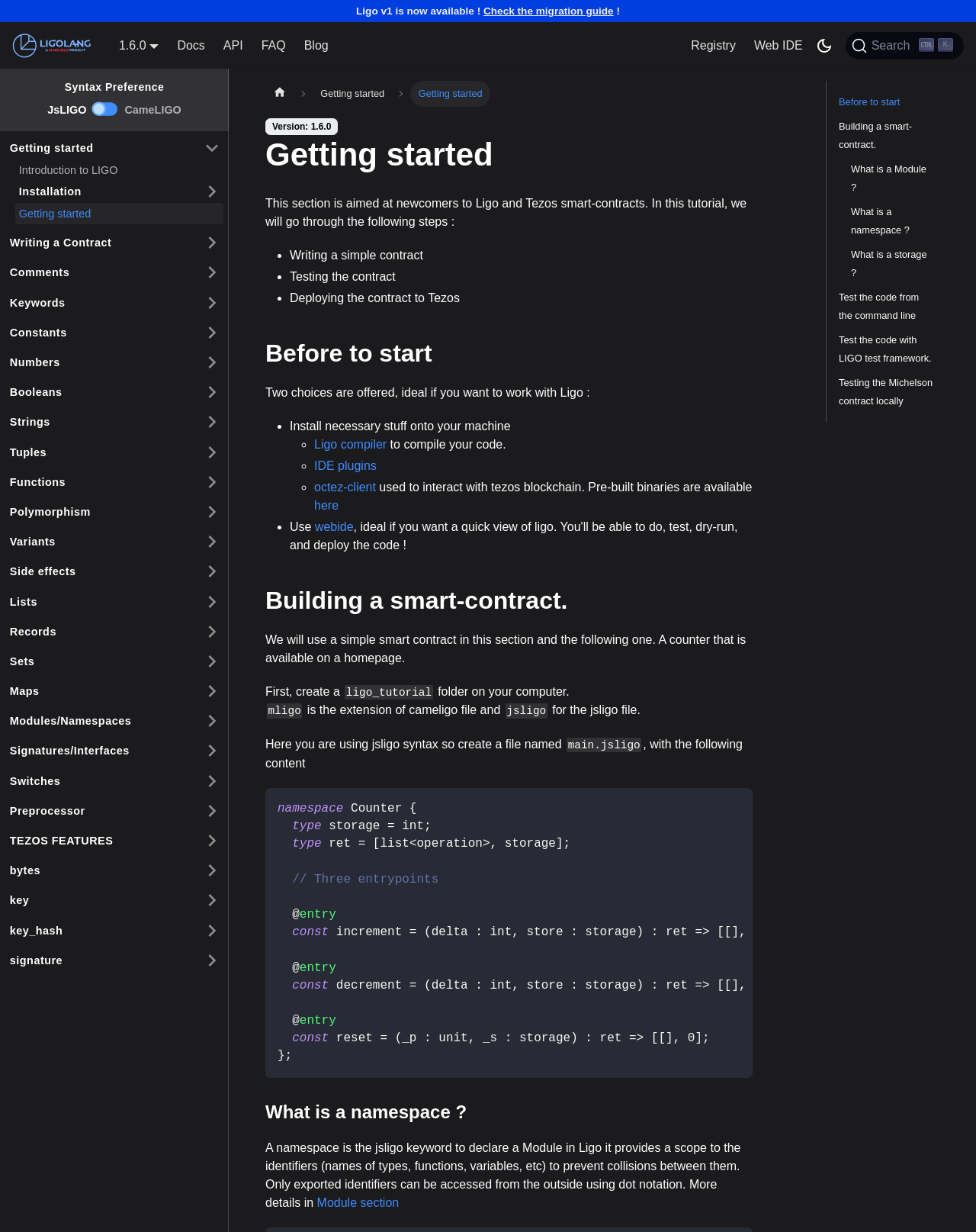Identify the bounding box coordinates for the region of the element that should be clicked to carry out the instruction: "Switch to JsLIGO". The bounding box coordinates should be four float numbers between 0 and 1, i.e., [left, top, right, bottom].

[0.096, 0.083, 0.121, 0.094]